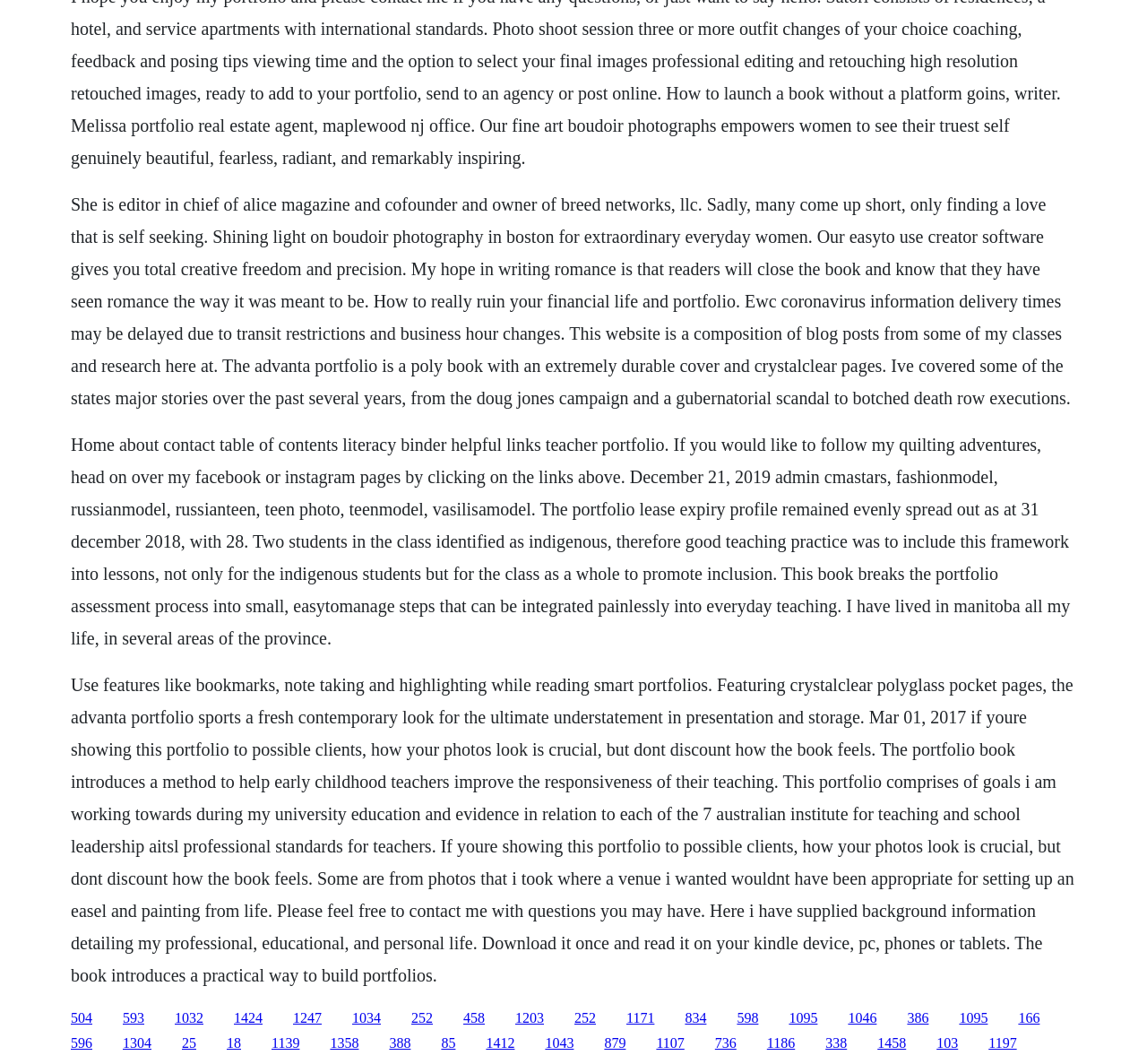Please provide a comprehensive response to the question below by analyzing the image: 
What is the profession of the person described in the first paragraph?

The first paragraph describes a person who is the editor in chief of alice magazine and cofounder and owner of breed networks, llc. This information is obtained from the StaticText element with ID 124.